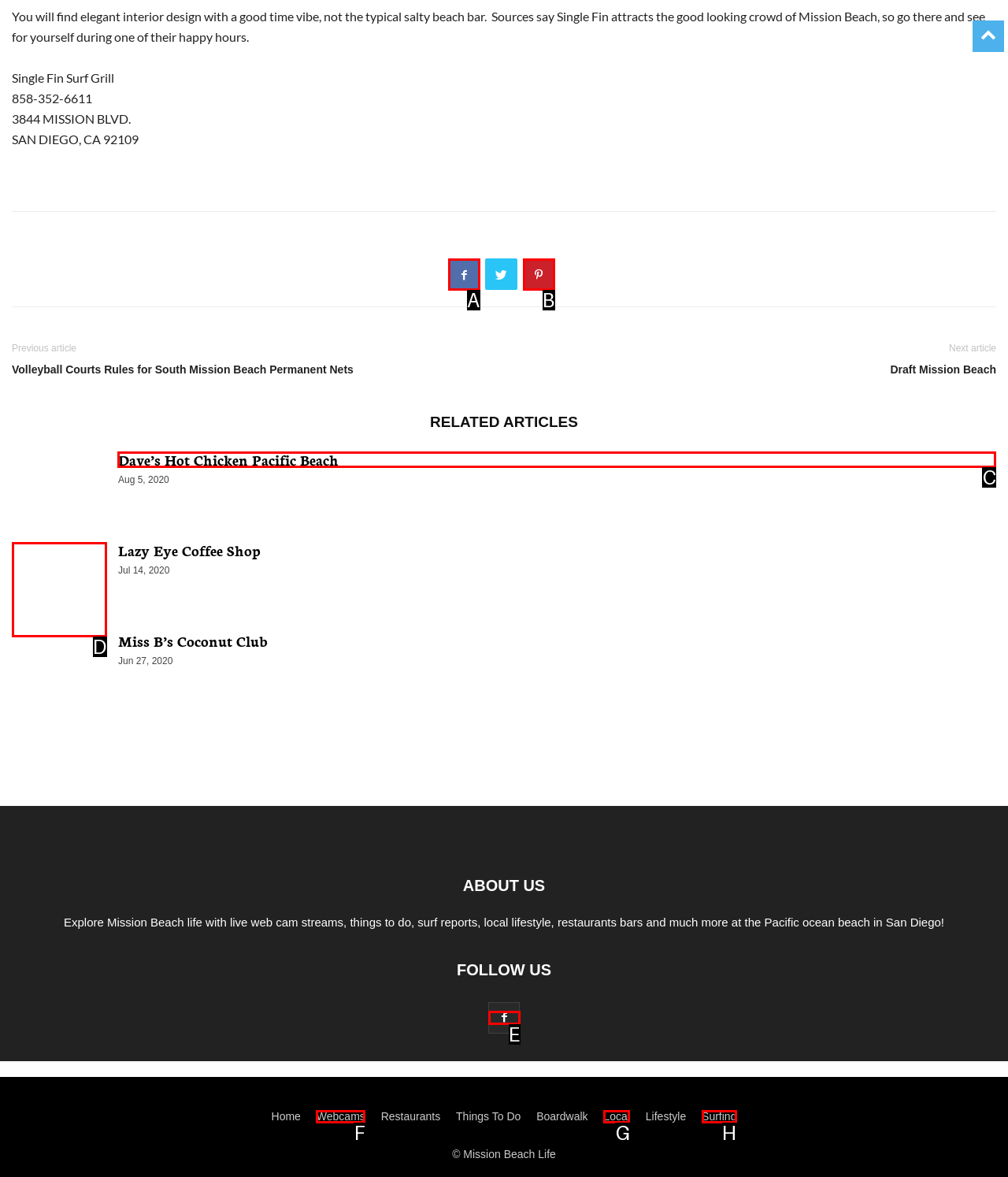Determine which option you need to click to execute the following task: Read about Dave’s Hot Chicken Pacific Beach. Provide your answer as a single letter.

C